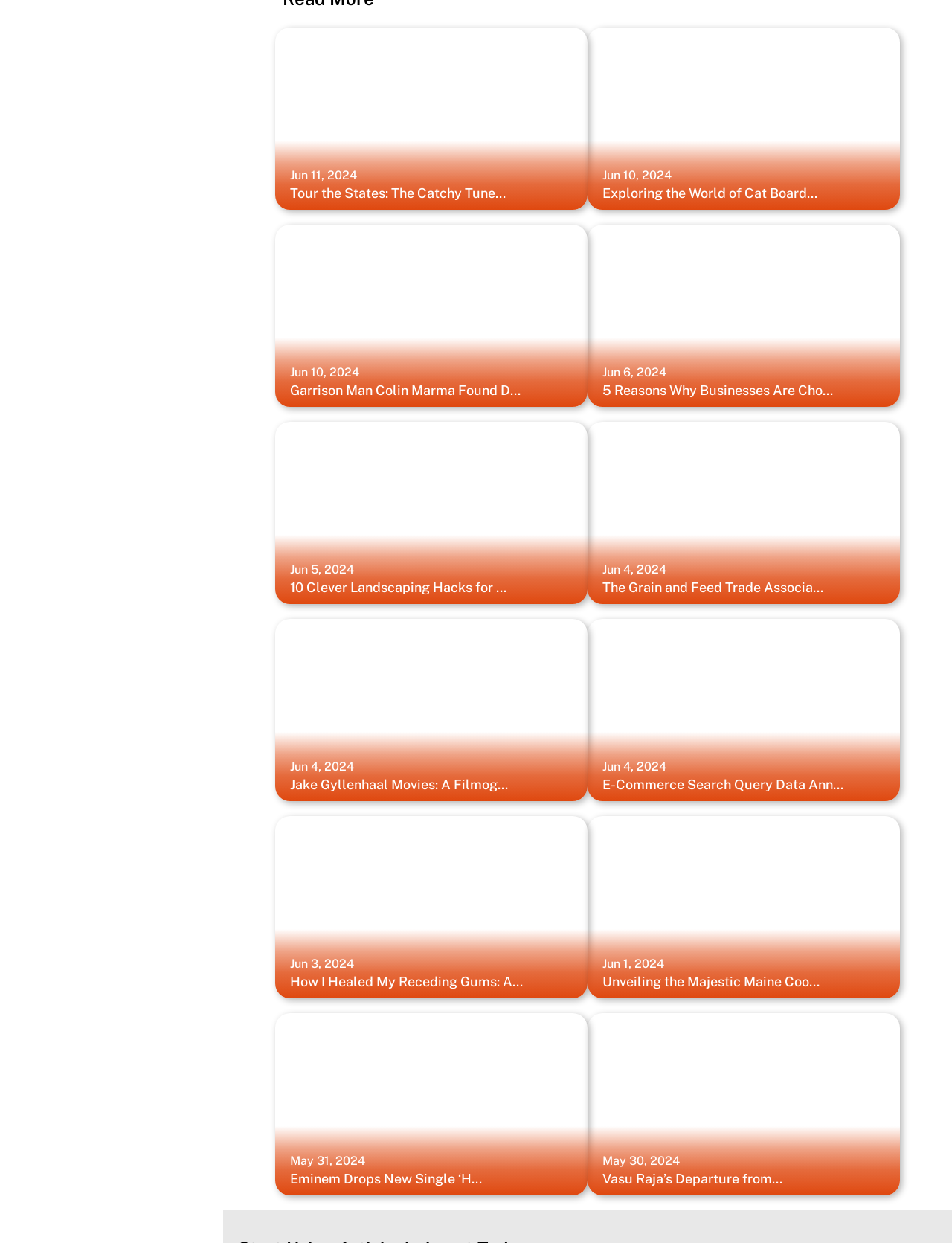What is the date of the article 'Jake Gyllenhaal Movies: A Filmography'?
Using the details shown in the screenshot, provide a comprehensive answer to the question.

The date of the article 'Jake Gyllenhaal Movies: A Filmography' is Jun 4, 2024, as indicated by the StaticText element with the same date.